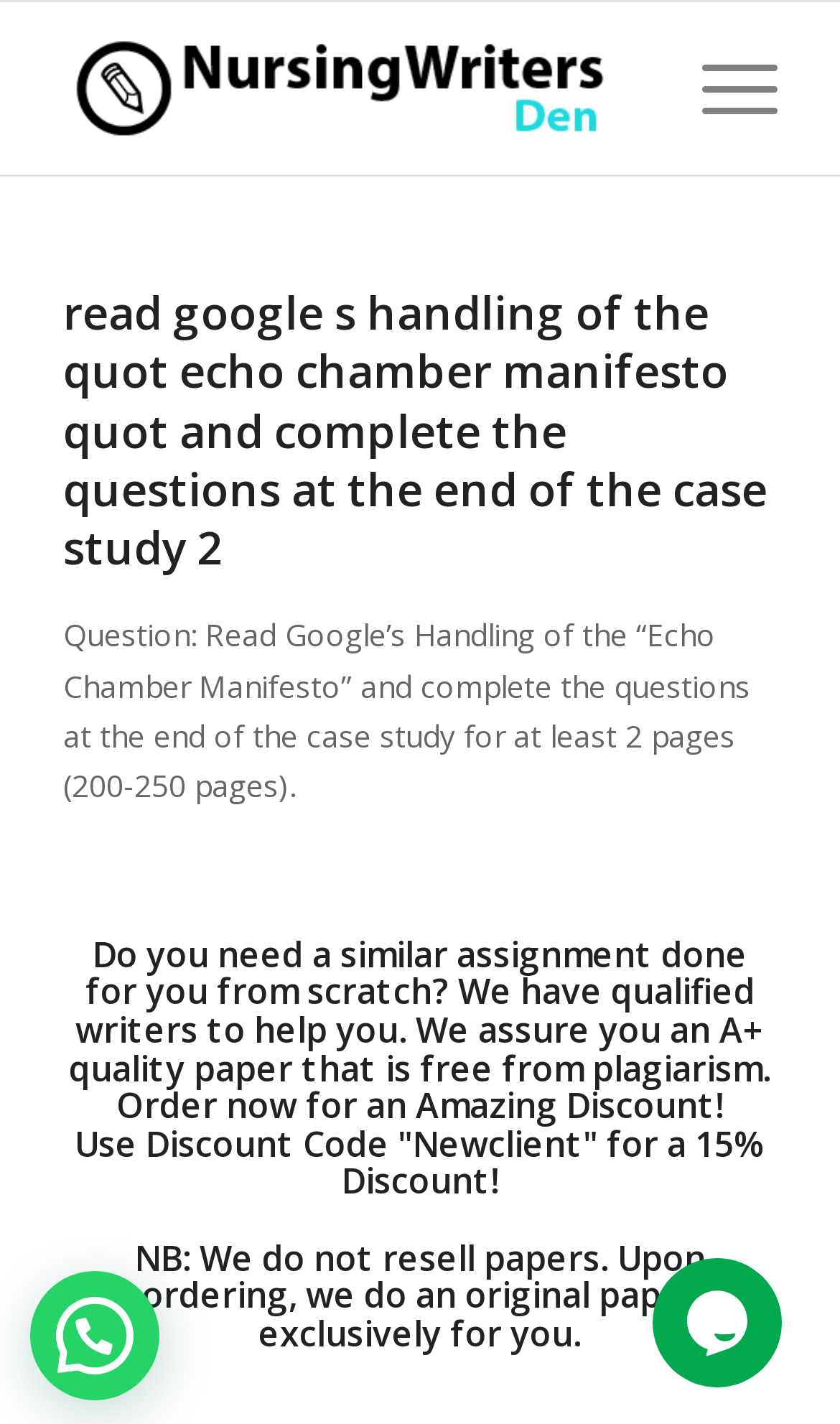Write a detailed summary of the webpage.

The webpage appears to be a custom writing service website, specifically a page for a case study assignment. At the top-left corner, there is a logo image with the text "Nursingwritersden" next to it, which is also a clickable link. 

Below the logo, there is a heading that reads "Read Google’s Handling of the “Echo Chamber Manifesto” and complete the questions at the end of the case study for at least 2 pages (200-250 pages)". This heading is also a clickable link. 

Underneath the heading, there is a paragraph of text that asks a question and provides instructions for the assignment. The text is followed by a brief empty space, and then a heading that promotes the writing service, stating that they can help with the assignment and guarantee an A+ quality paper that is free from plagiarism. 

At the bottom-left corner, there is a small text that says "Open chat", and to the right of it, there is a chat widget iframe. At the top-right corner, there is another link with no text.